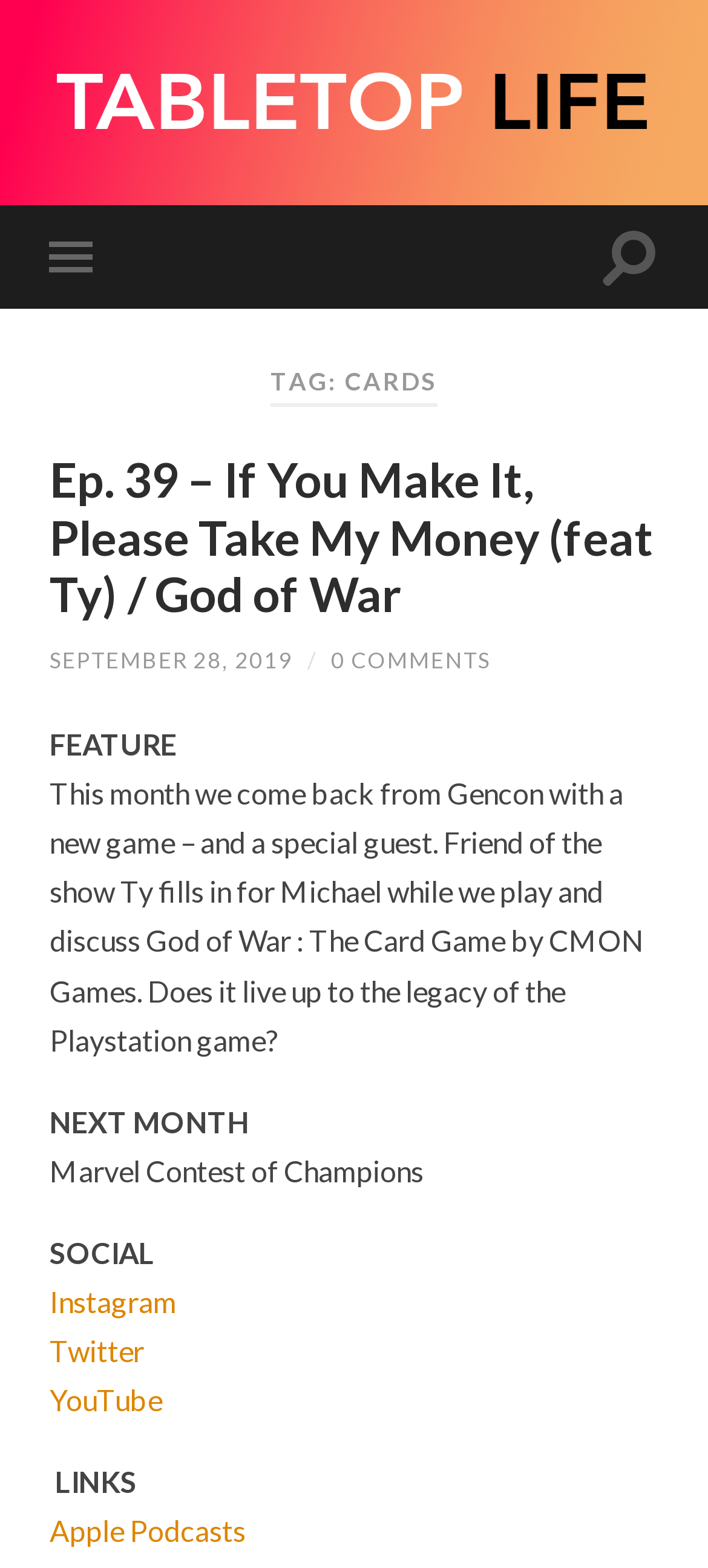Could you please study the image and provide a detailed answer to the question:
What is the next game to be discussed in the podcast?

I found the next game to be discussed in the podcast by looking at the static text element with the text 'NEXT MONTH' and then finding the static text element with the text 'Marvel Contest of Champions'.